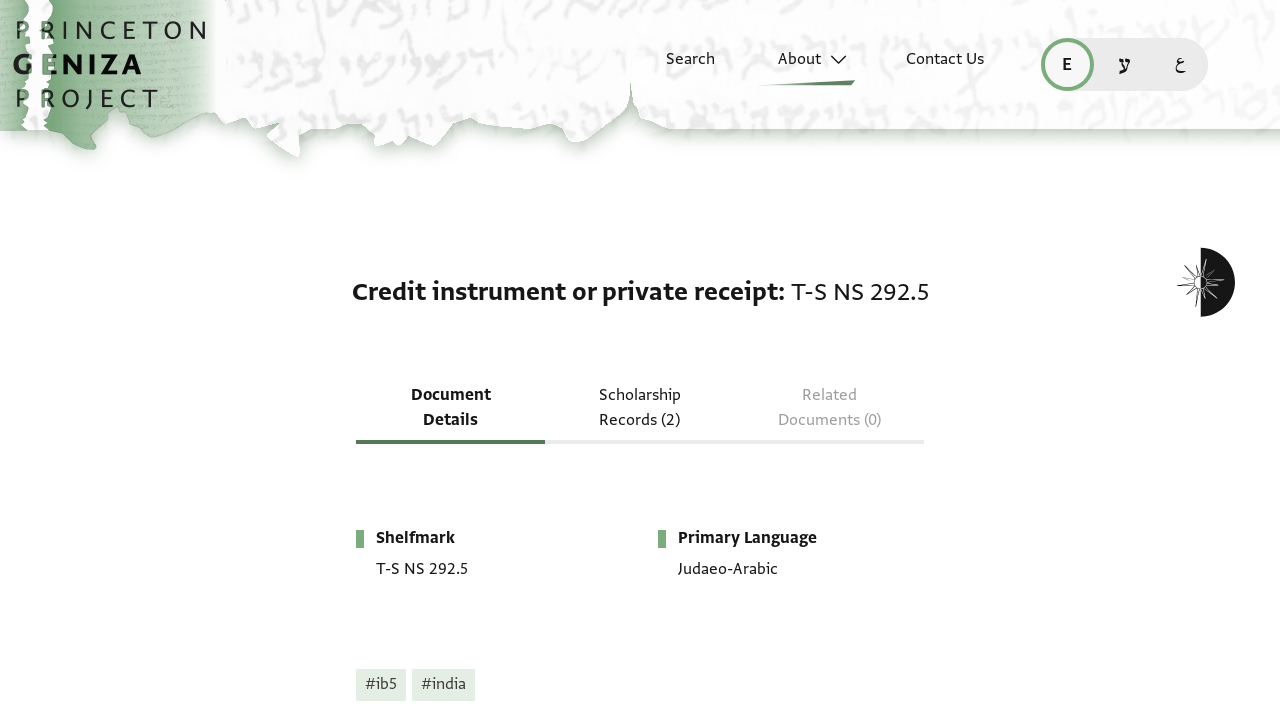Please identify the bounding box coordinates of the clickable area that will allow you to execute the instruction: "Search".

[0.467, 0.067, 0.558, 0.129]